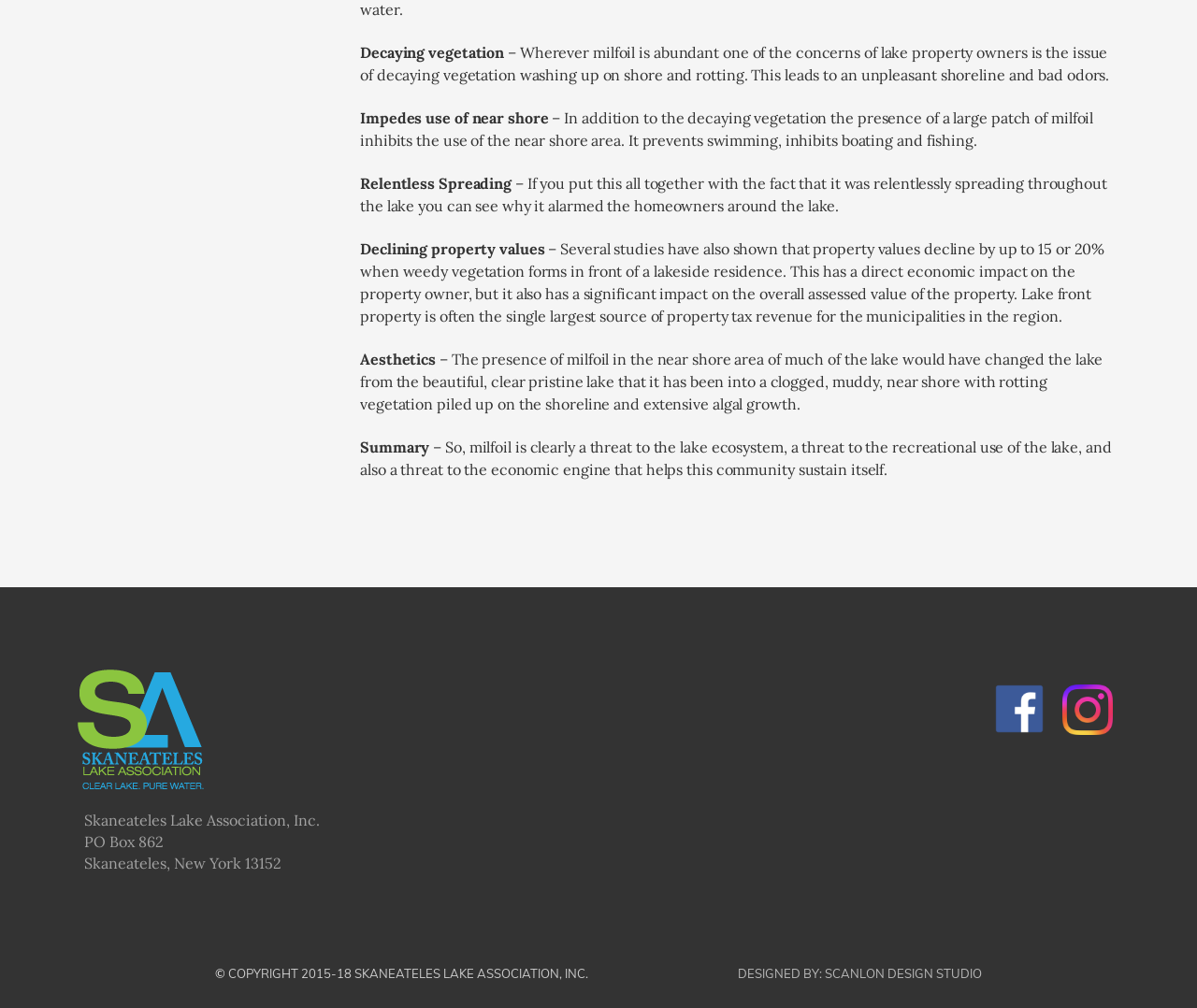Please provide the bounding box coordinates in the format (top-left x, top-left y, bottom-right x, bottom-right y). Remember, all values are floating point numbers between 0 and 1. What is the bounding box coordinate of the region described as: Manage Cookies

None